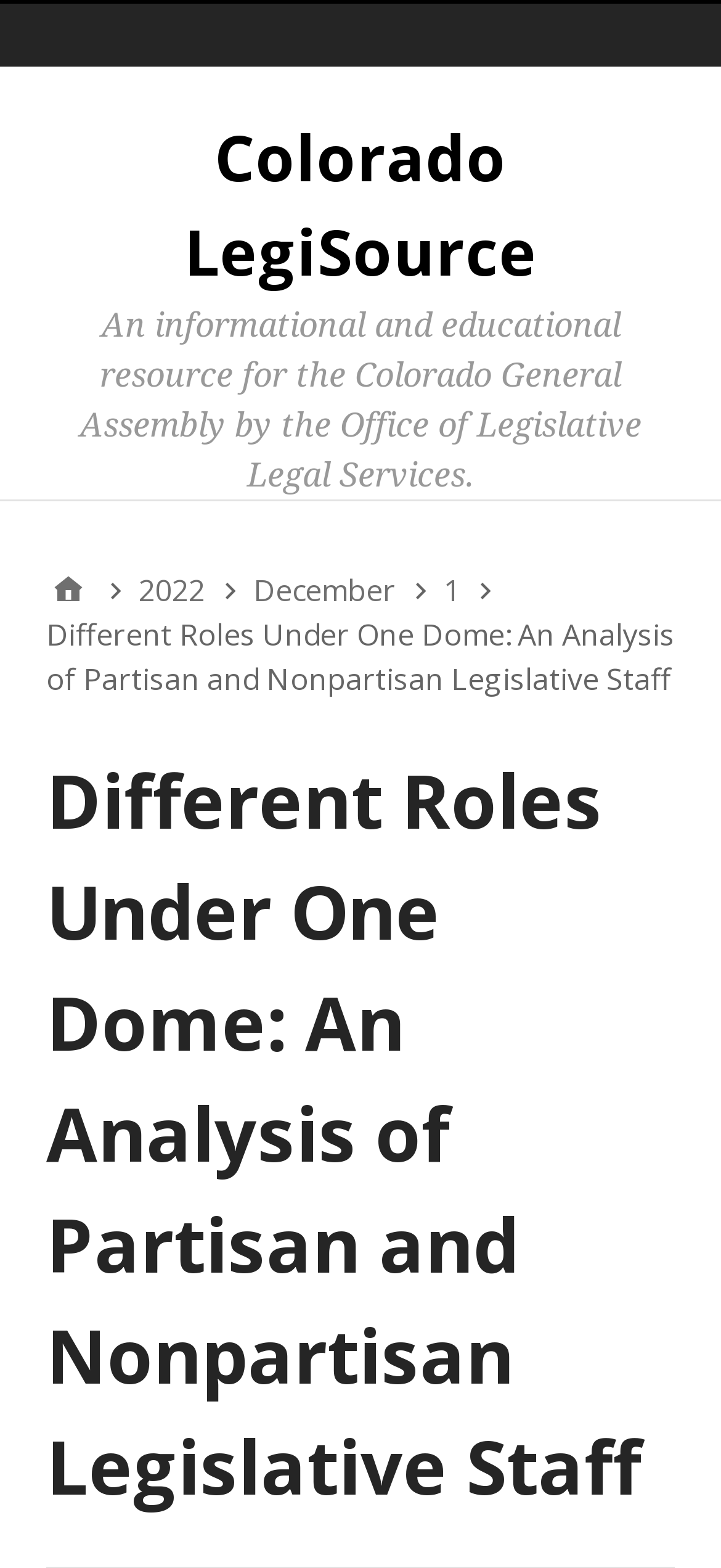Use a single word or phrase to answer the question: What is the current date according to the breadcrumbs?

December 1, 2022